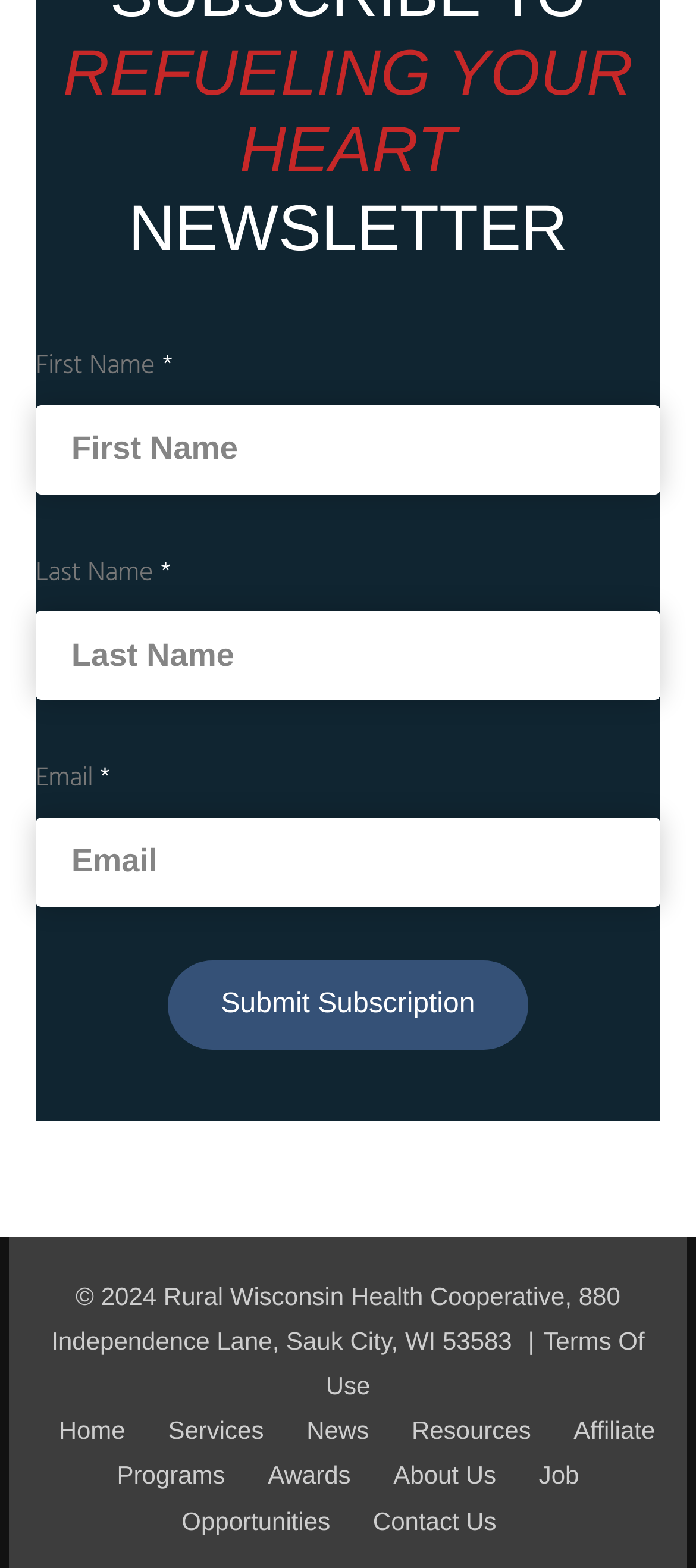Find the bounding box coordinates of the area that needs to be clicked in order to achieve the following instruction: "Enter first name". The coordinates should be specified as four float numbers between 0 and 1, i.e., [left, top, right, bottom].

[0.051, 0.258, 0.949, 0.315]